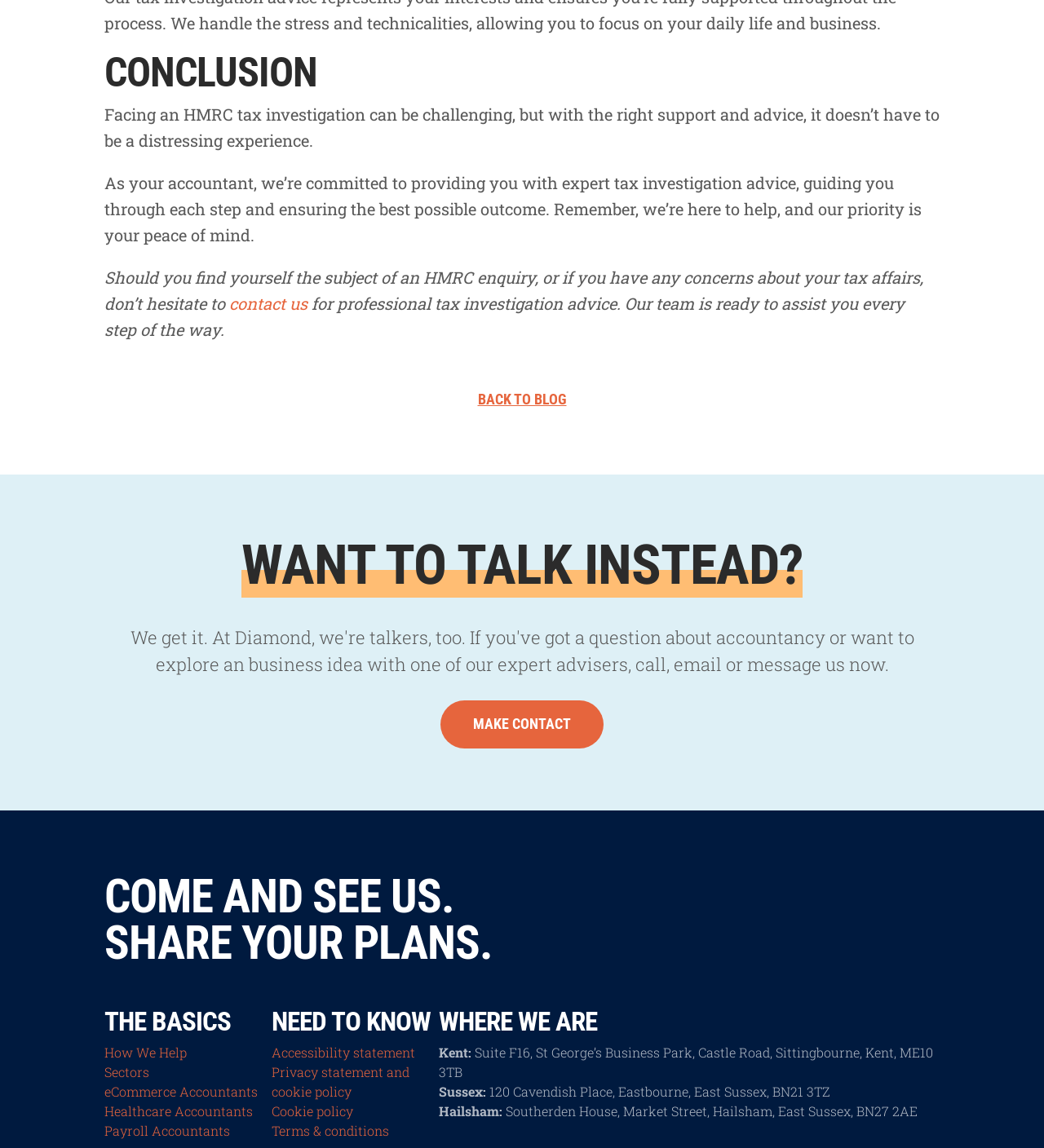Locate the bounding box of the UI element defined by this description: "Payroll Accountants". The coordinates should be given as four float numbers between 0 and 1, formatted as [left, top, right, bottom].

[0.1, 0.978, 0.22, 0.992]